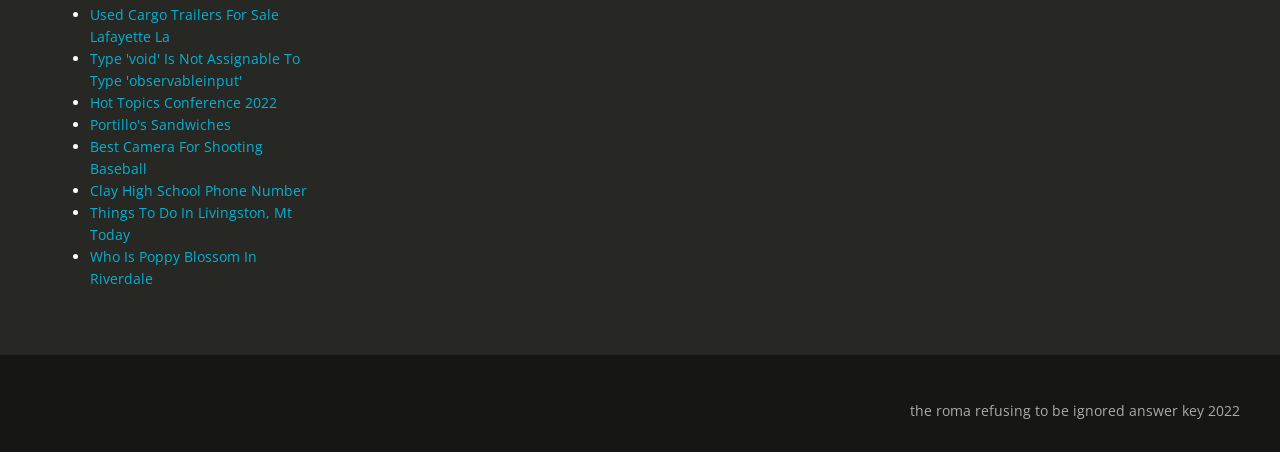Based on the image, please elaborate on the answer to the following question:
What is the text above the list of links?

I found a StaticText element at coordinates [0.711, 0.888, 0.969, 0.93] which contains the text 'the roma refusing to be ignored answer key 2022'. This text is located above the list of links on the webpage.